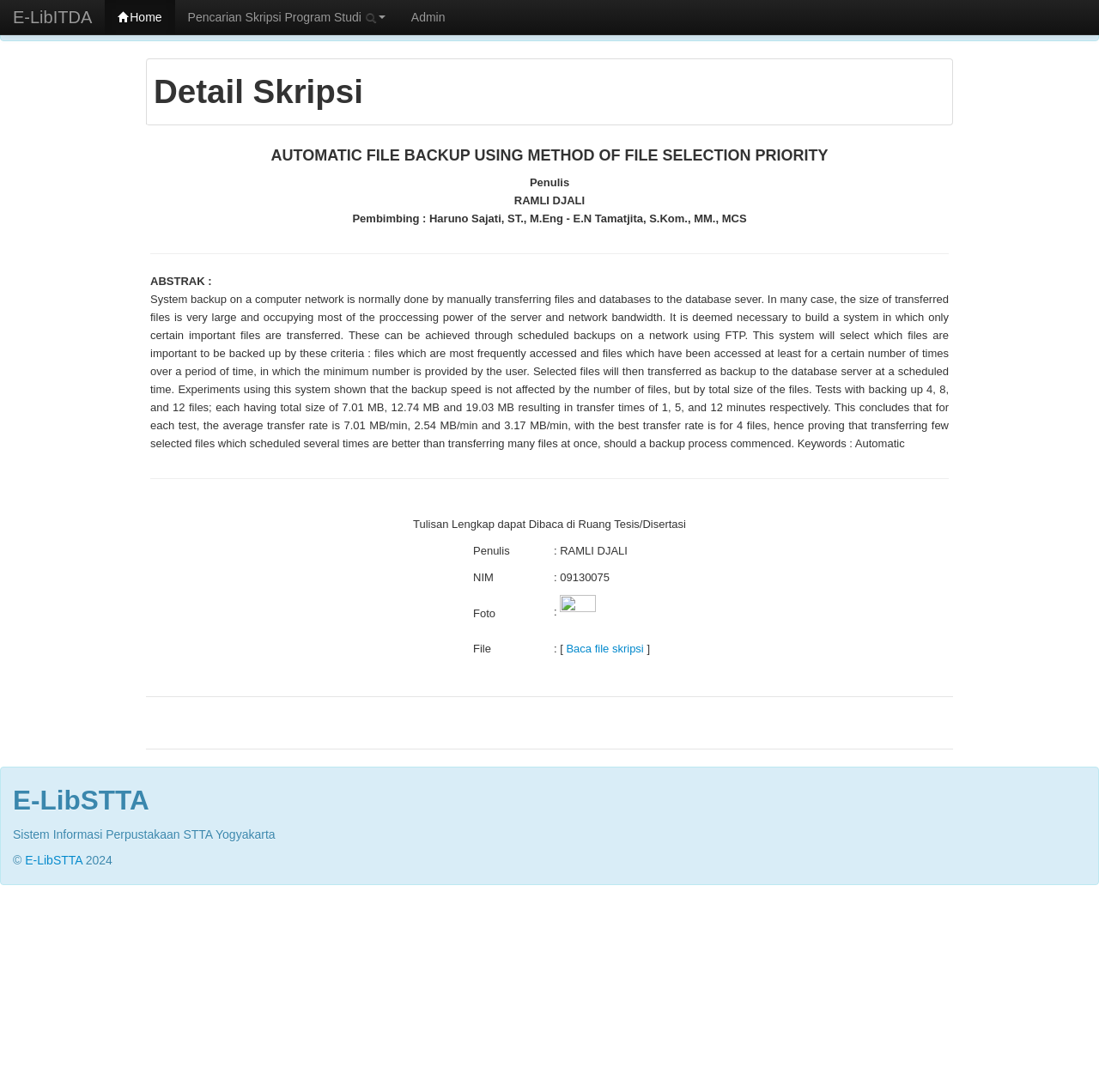Provide an in-depth caption for the elements present on the webpage.

The webpage is about ITDA Yogyakarta, specifically a digital library system. At the top, there is a header section with a title "E-LibITDA" and several links, including "Home", "Pencarian Skripsi Program Studi", and "Admin". Below the header, there is a copyright notice and a link to the website "www.itda.ac.id".

The main content of the page is a table with multiple rows, each containing information about a thesis or dissertation. The table has a header row with a column titled "Detail Skripsi". The subsequent rows contain details about each thesis, including the title, author, abstract, and other metadata.

The first row describes a thesis titled "AUTOMATIC FILE BACKUP USING METHOD OF FILE SELECTION PRIORITY" by author RAMLI DJALI, with an abstract that discusses a system for automatic file backup using FTP. The abstract is followed by a separator line.

The subsequent rows contain similar information about other theses, including the title, author, and abstract. Each row also has a separator line below it.

In addition to the table, there is a section at the bottom of the page with a heading "E-LibSTTA" and a subheading "Sistem Informasi Perpustakaan STTA Yogyakarta", which appears to be a footer section with copyright information and a link to the E-LibSTTA system.

There is one image on the page, which is a photo of the author RAMLI DJALI, located in one of the table rows. There are also several links throughout the page, including links to read the full thesis and to access the file.